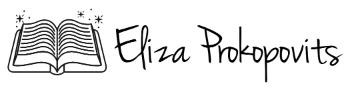Break down the image into a detailed narrative.

The image features a stylized open book, embellished with sparkling elements, alongside the name "Eliza Prokopovits" in a creative, handwritten font. The design evokes a sense of magic and storytelling, fitting for an author known for captivating narratives. This visual representation aligns with the promotion of her latest work, reinforcing her identity as a passionate writer. The overall aesthetic suggests a blend of creativity and enchantment, likely aiming to intrigue readers and draw them into her literary world.